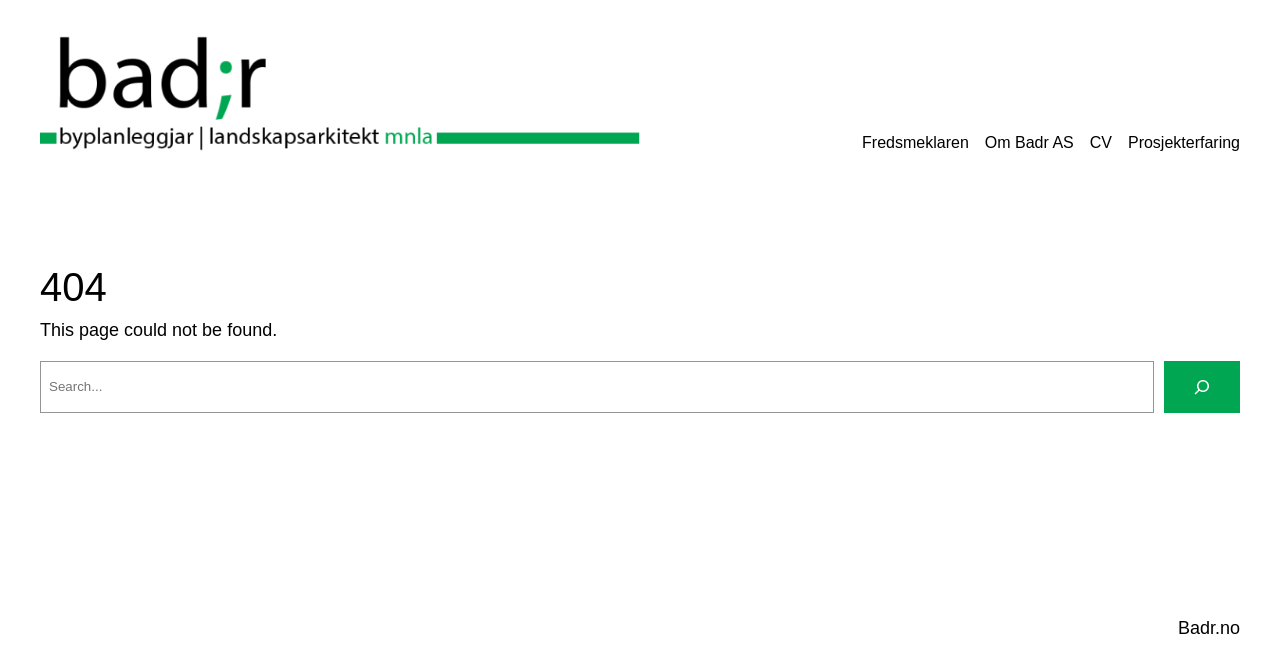What is the purpose of the search box?
Use the image to answer the question with a single word or phrase.

Search